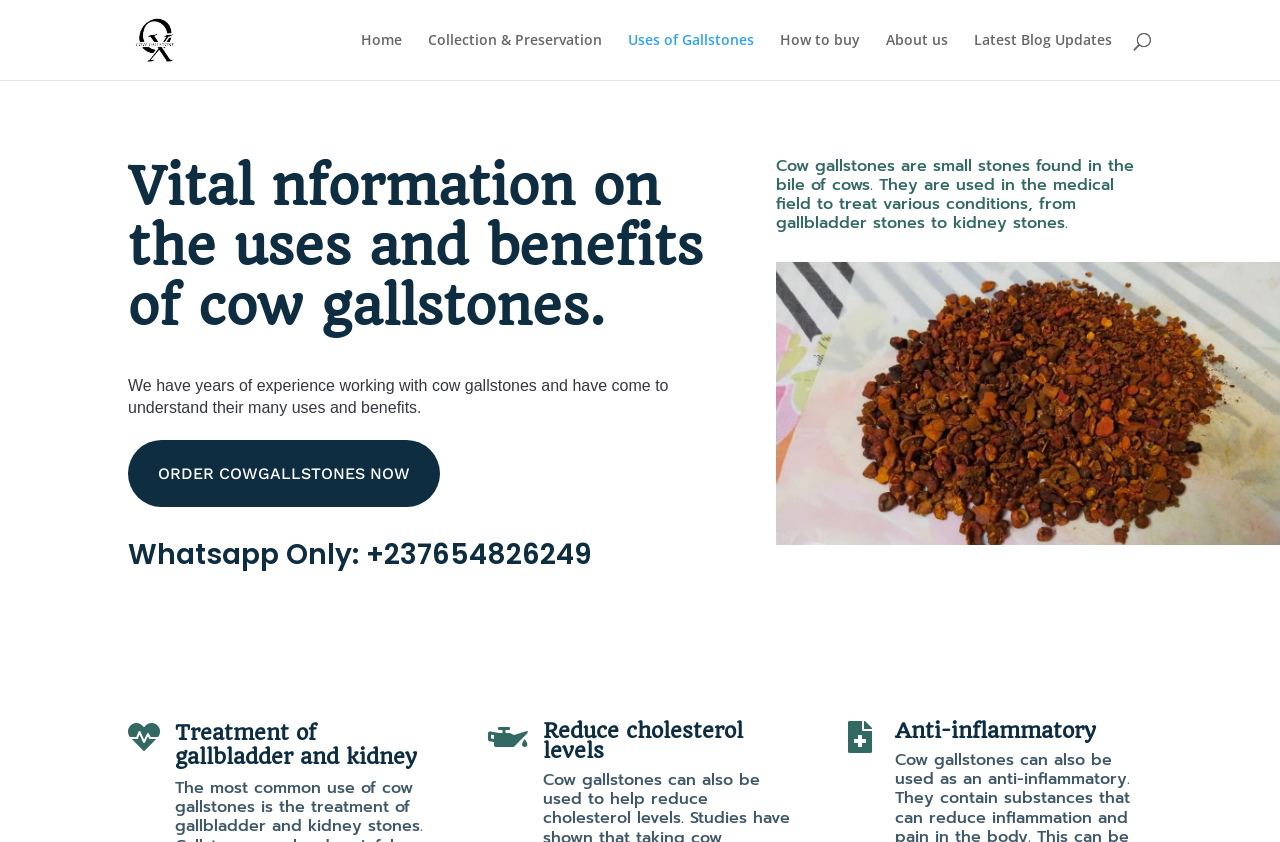Please extract the webpage's main title and generate its text content.

Vital nformation on the uses and benefits of cow gallstones.